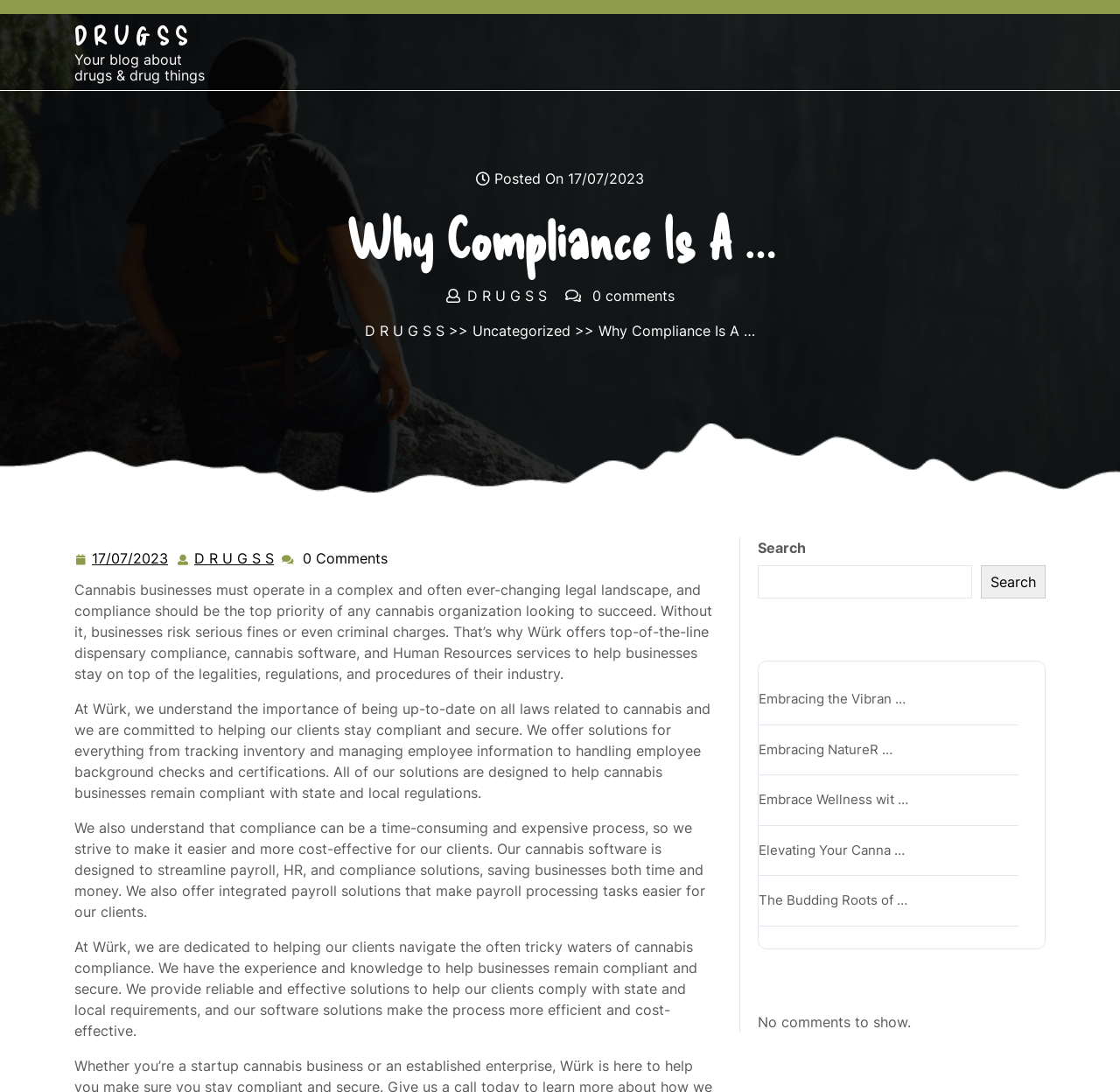Carefully examine the image and provide an in-depth answer to the question: How many comments are there on this blog post?

According to the text '0 comments' on the webpage, there are no comments on this blog post.